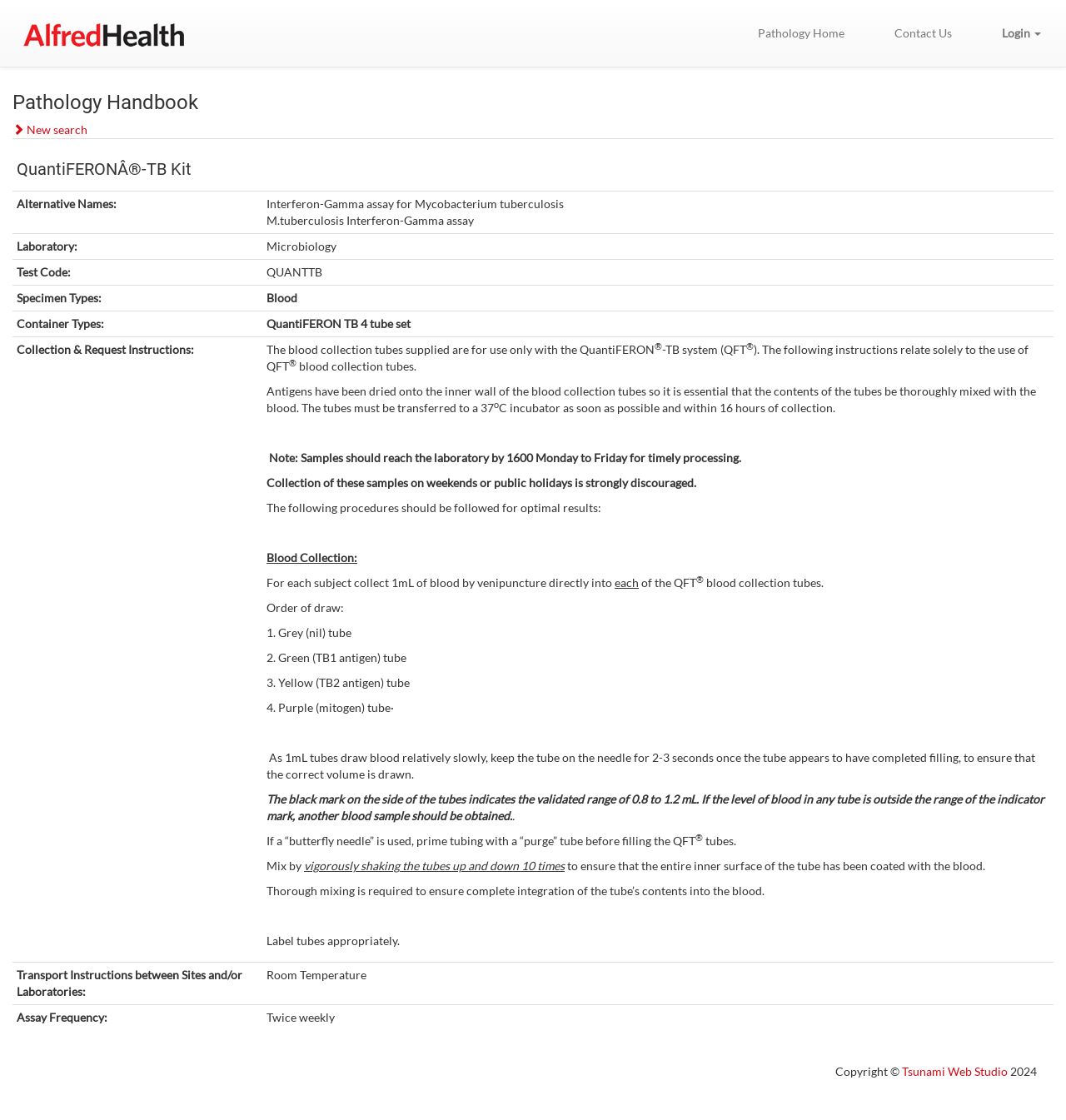What is the temperature for transporting the samples?
Give a single word or phrase as your answer by examining the image.

Room Temperature